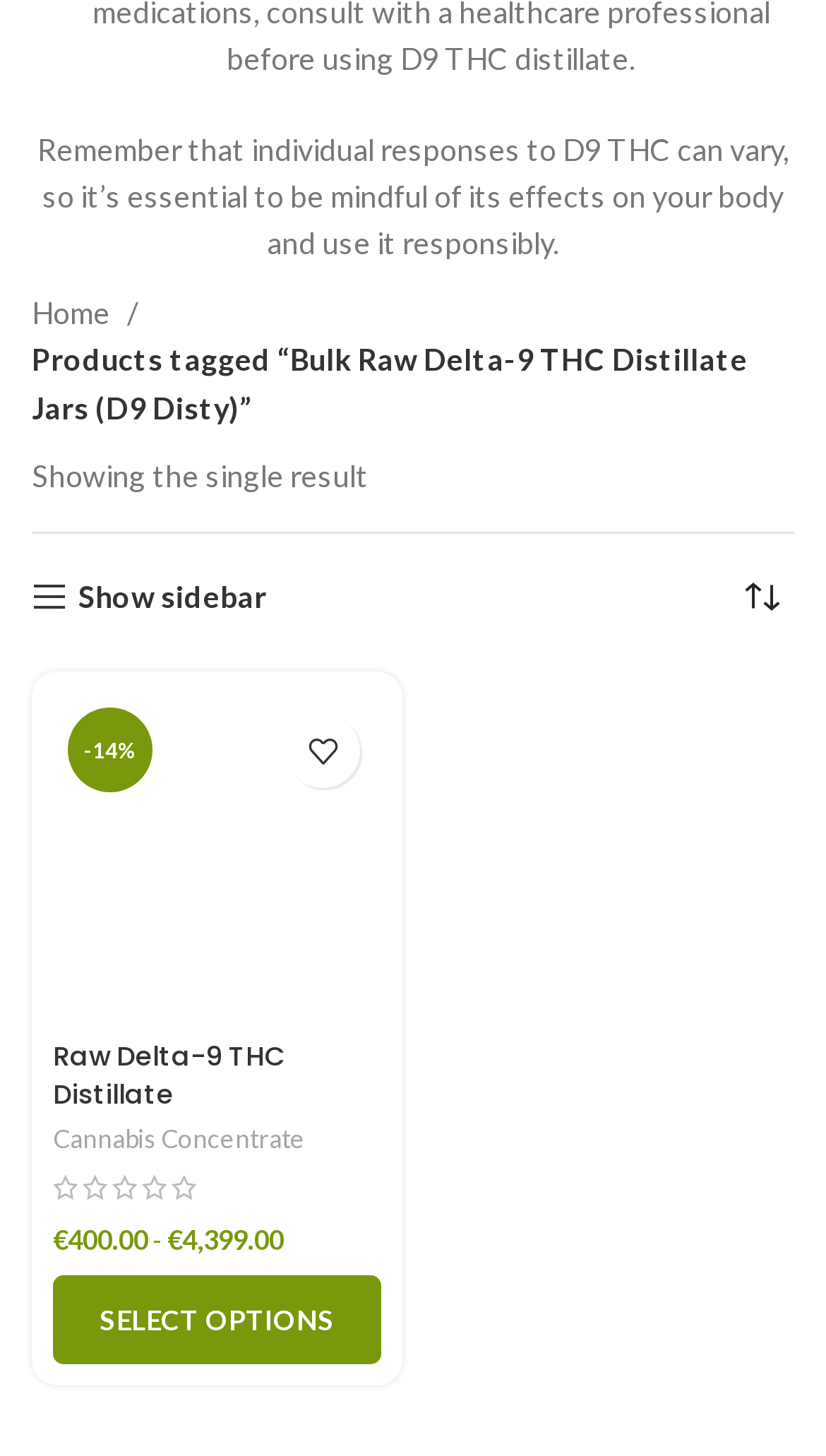Provide the bounding box coordinates for the area that should be clicked to complete the instruction: "Select options for Raw Delta-9 THC Distillate".

[0.064, 0.876, 0.462, 0.937]